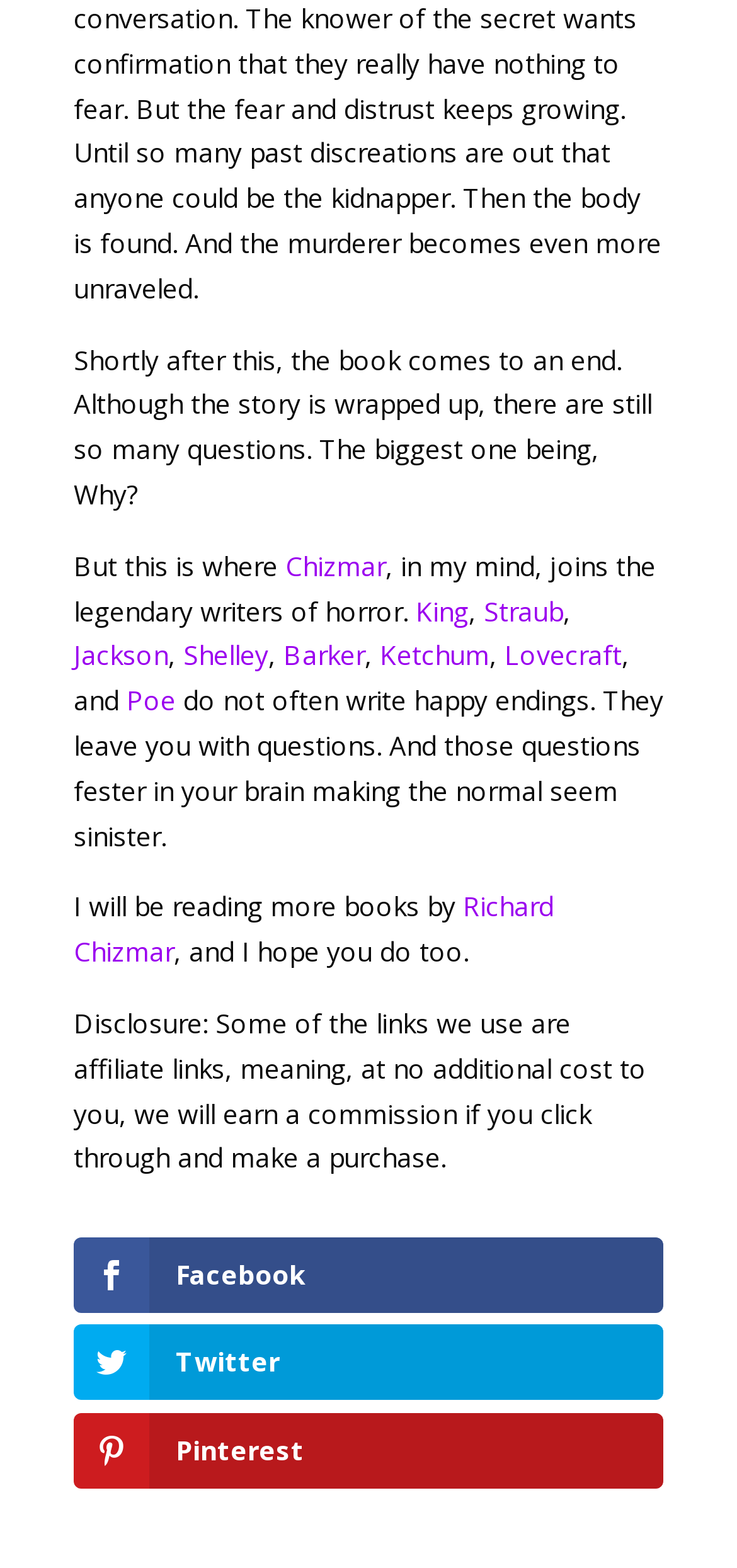Based on the visual content of the image, answer the question thoroughly: Who is compared to legendary writers of horror?

The text mentions that Richard Chizmar, in the author's mind, joins the legendary writers of horror, which includes King, Straub, Jackson, Shelley, Barker, Ketchum, Lovecraft, and Poe.